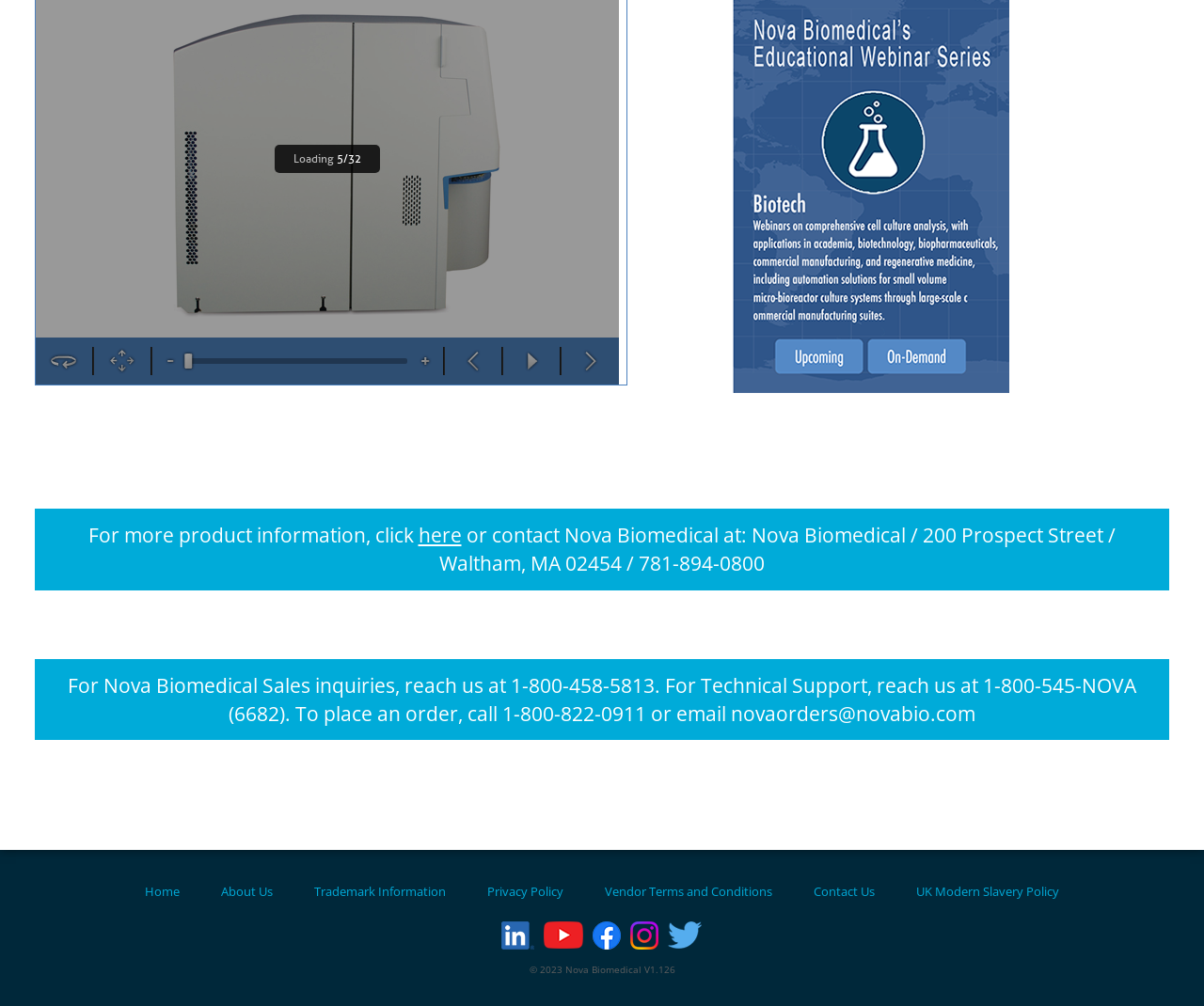Answer the question using only one word or a concise phrase: What is the copyright year mentioned at the bottom of the webpage?

2023